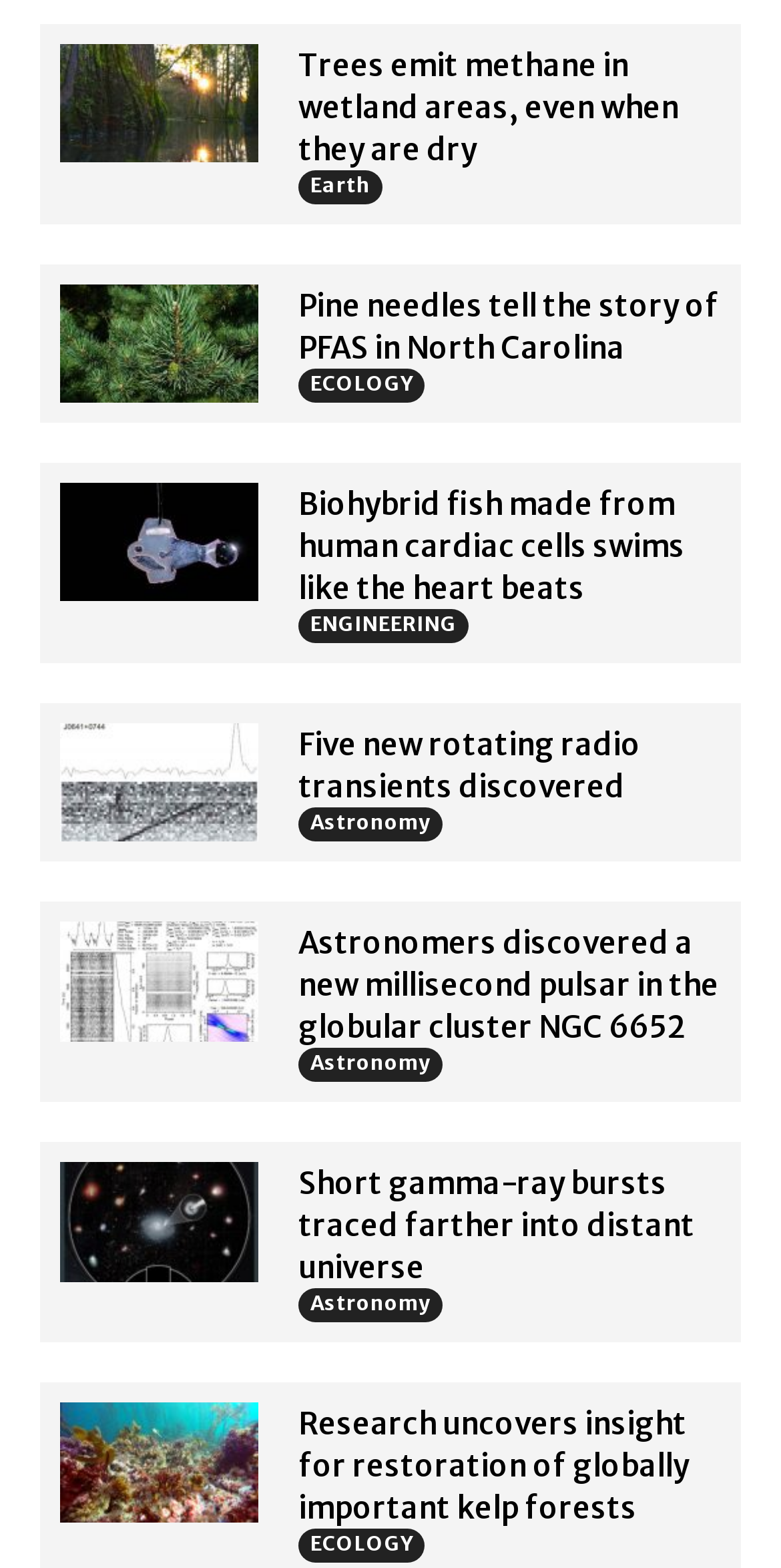What category does the article 'Pine needles tell the story of PFAS in North Carolina' belong to?
Please answer the question with a detailed response using the information from the screenshot.

The article 'Pine needles tell the story of PFAS in North Carolina' is categorized under 'ECOLOGY' as indicated by the link 'ECOLOGY' located below the article's heading.